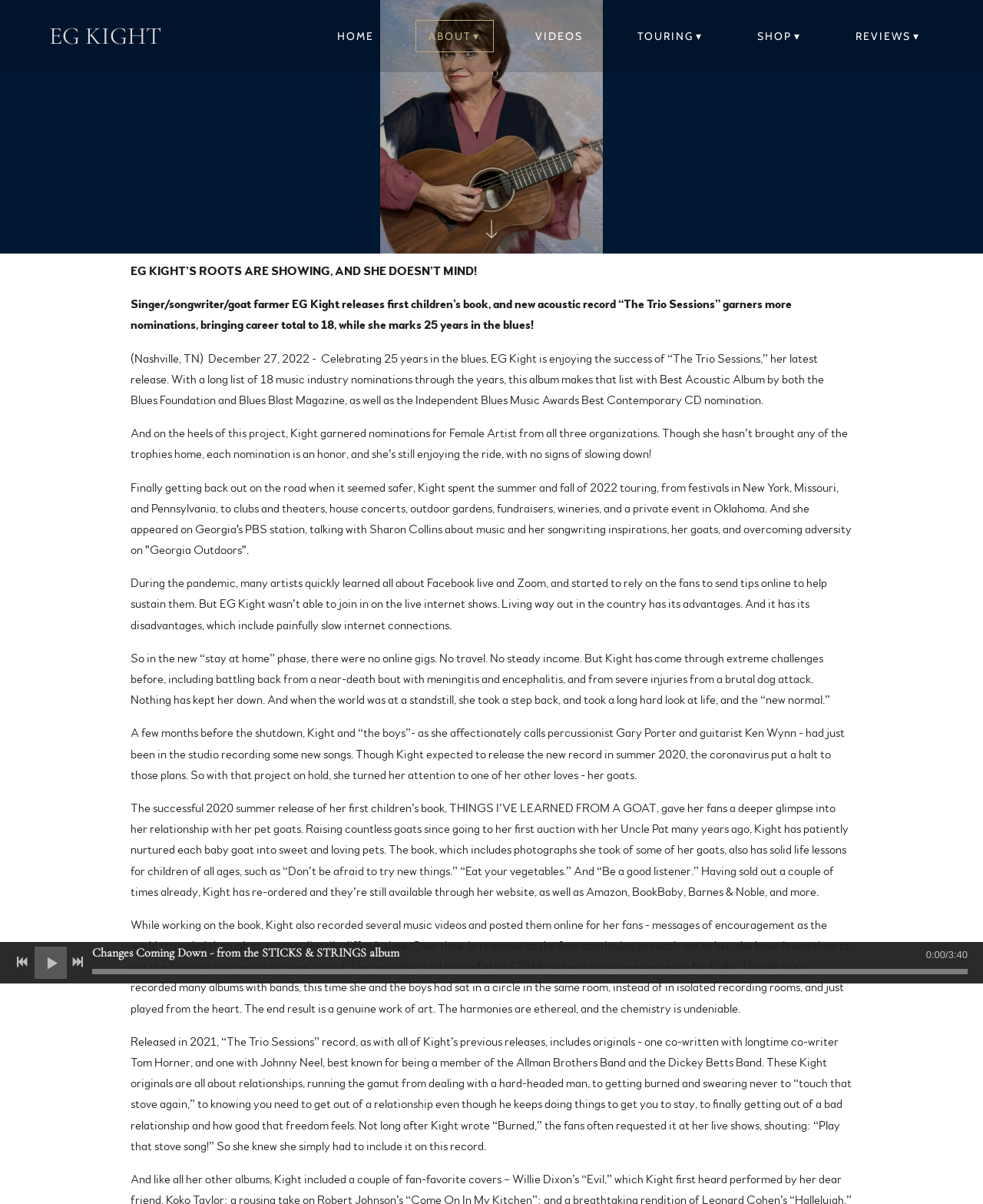Locate the bounding box coordinates of the clickable region to complete the following instruction: "View the profile of Musab Ahmed Eltayeb Ahmed."

None